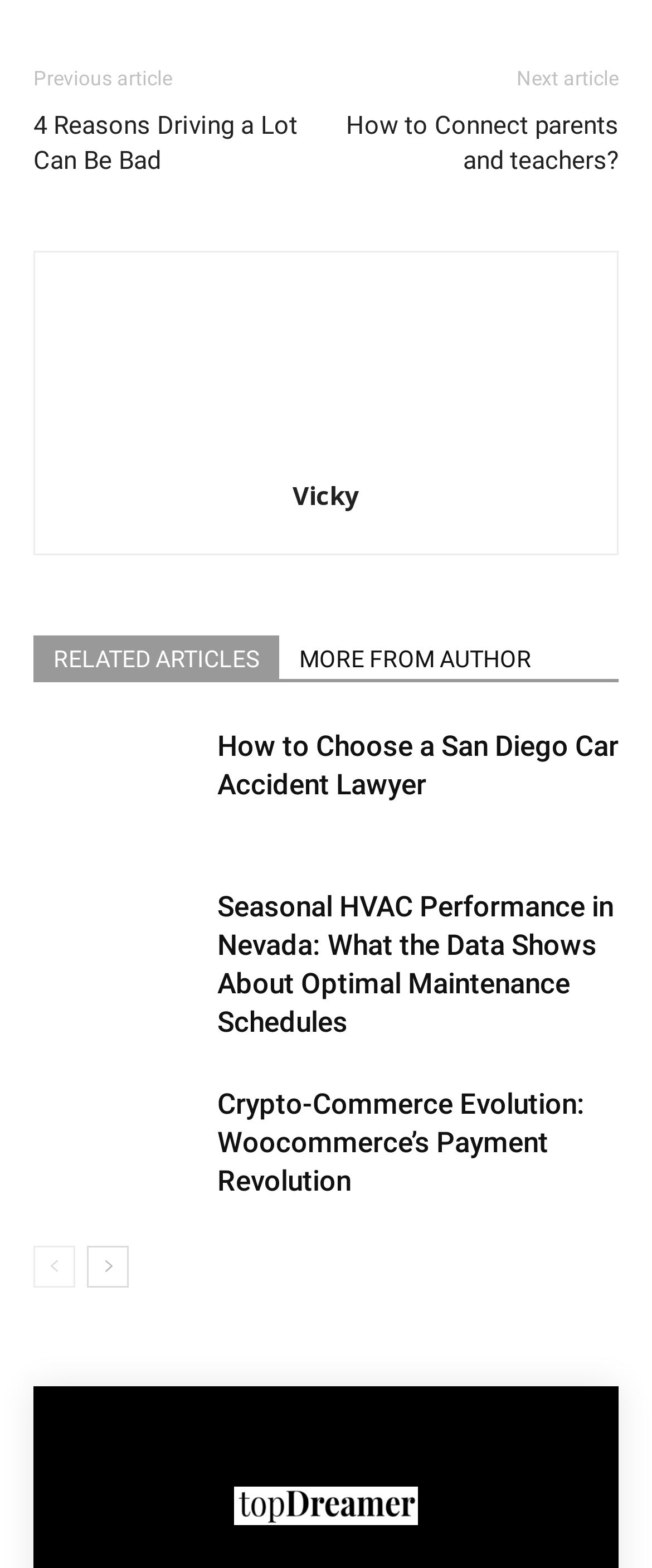Identify the bounding box coordinates of the clickable section necessary to follow the following instruction: "Click on the 'Logo' link". The coordinates should be presented as four float numbers from 0 to 1, i.e., [left, top, right, bottom].

[0.051, 0.948, 0.949, 0.973]